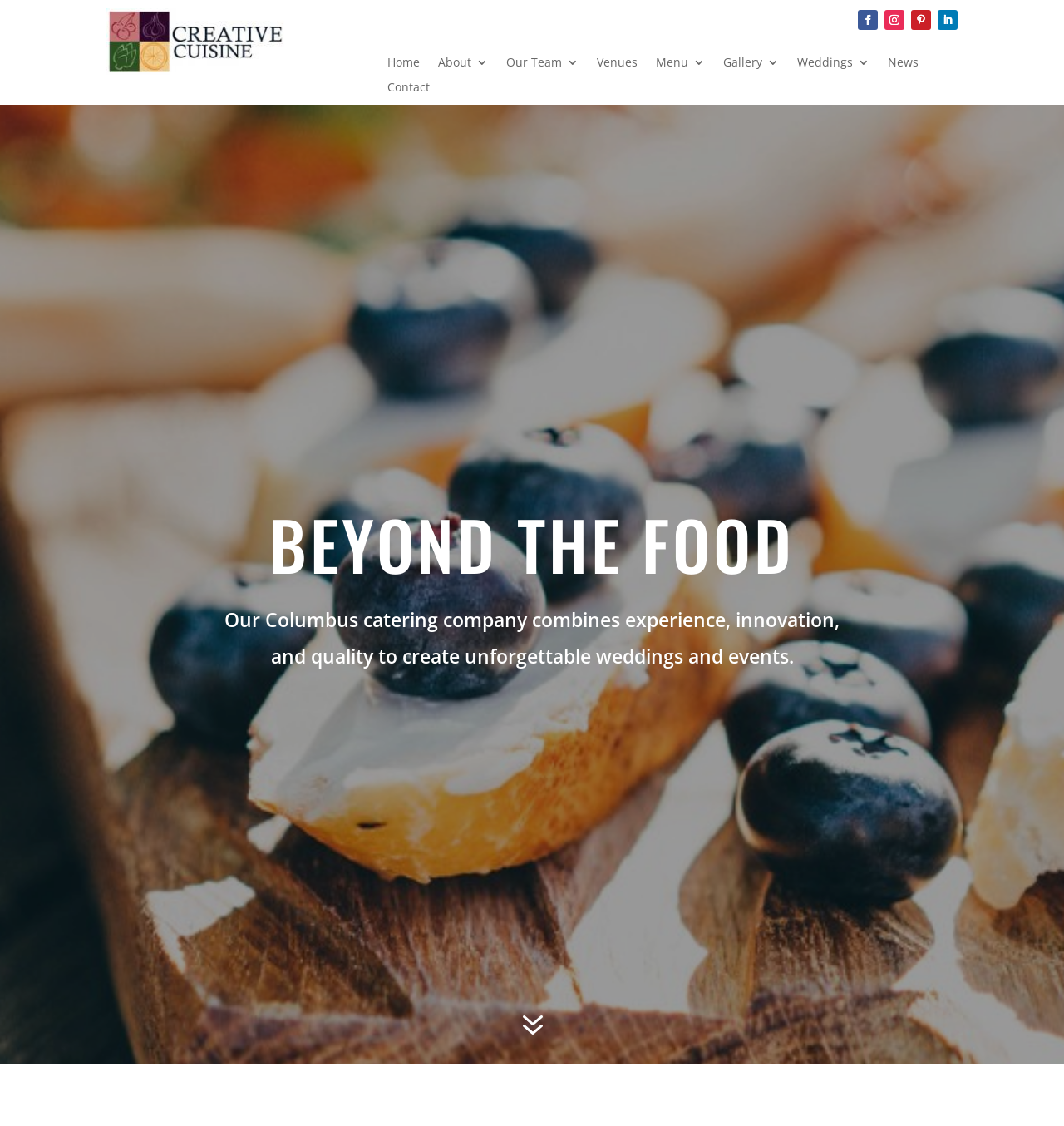Provide the text content of the webpage's main heading.

BEYOND THE FOOD